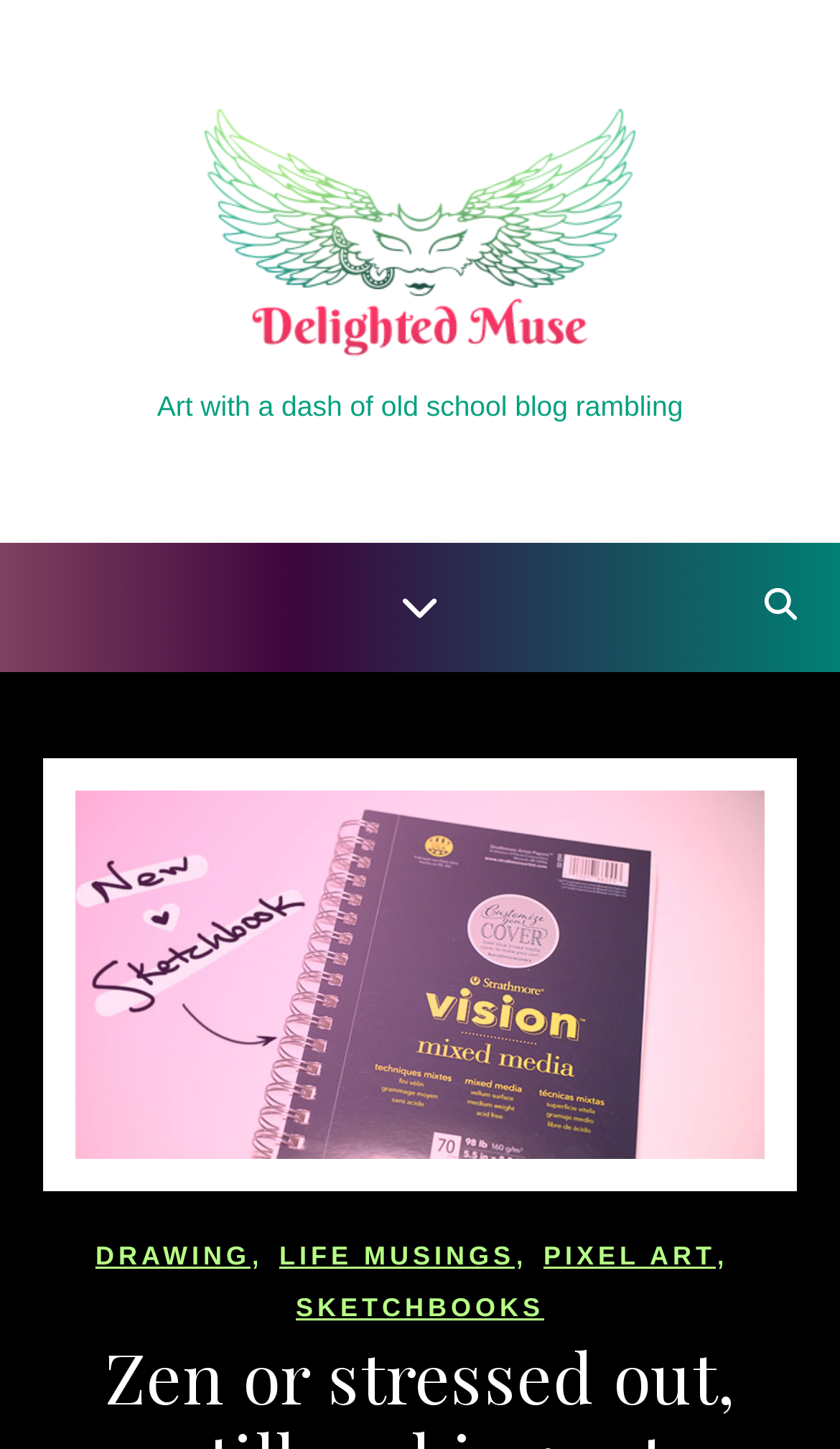Given the description "Drawing", provide the bounding box coordinates of the corresponding UI element.

[0.114, 0.848, 0.298, 0.885]